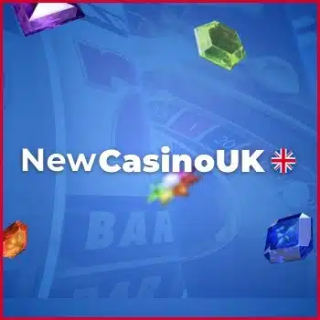What indicates a UK focus for the casino brand?
Please provide a single word or phrase as your answer based on the screenshot.

Union Jack flag